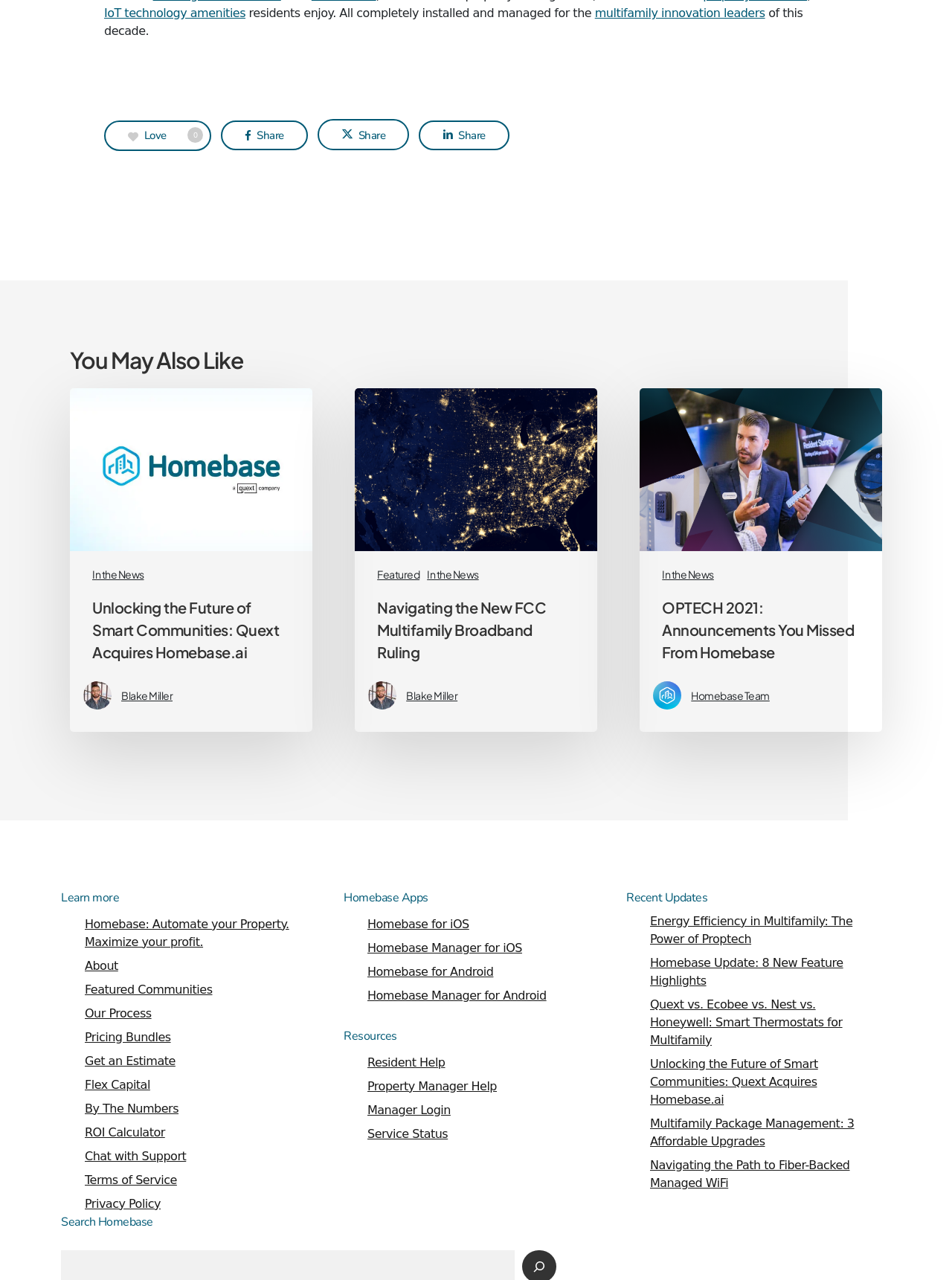Use a single word or phrase to answer the question:
What is the purpose of the 'ROI Calculator' link?

To calculate ROI